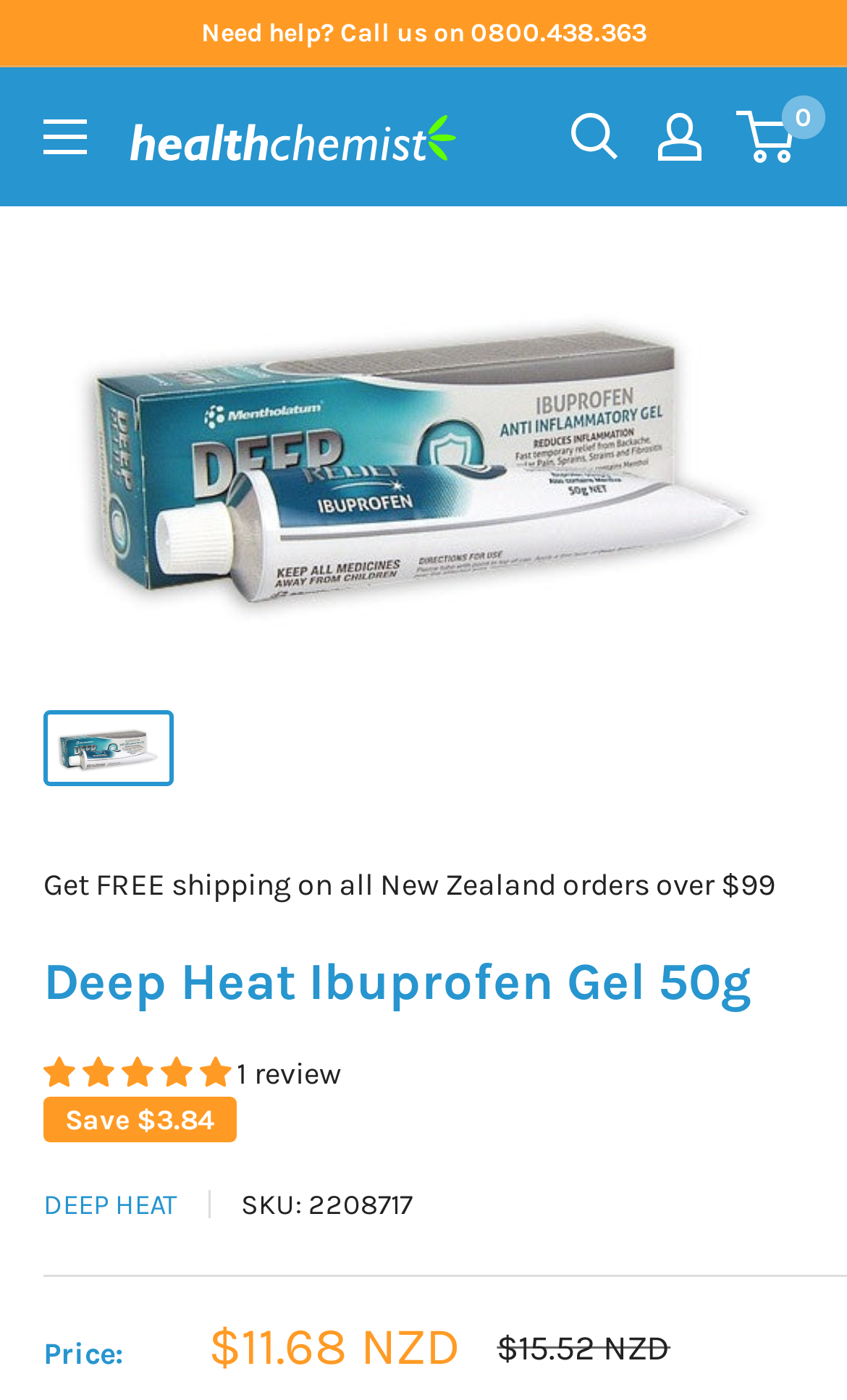Please locate the UI element described by "Deep Heat" and provide its bounding box coordinates.

[0.051, 0.848, 0.21, 0.871]